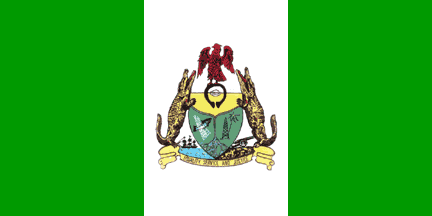Provide your answer in one word or a succinct phrase for the question: 
What does the green field surrounding the shield represent?

Lush vegetation